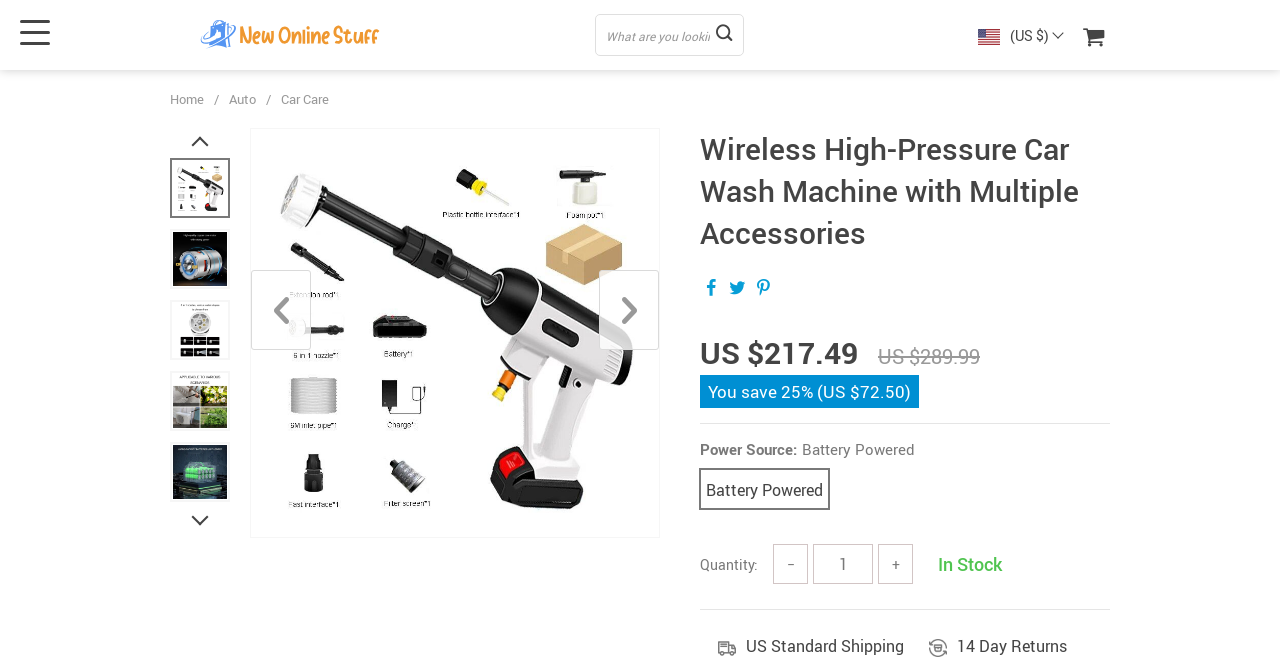What is the price of the car wash machine?
Please answer the question as detailed as possible.

I found the price of the car wash machine by looking at the text 'US $217.49' which is located below the product title and above the 'You save' section.